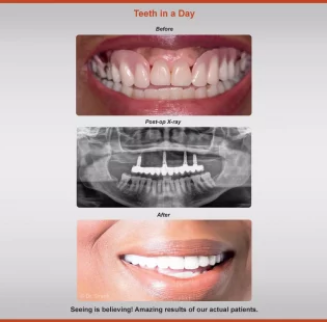Summarize the image with a detailed caption.

The image illustrates a dental transformation titled "Teeth in a Day" that showcases the remarkable results achieved through a rapid dental procedure. The top section presents the "Before" image, featuring a person's teeth before treatment, highlighting issues often seen prior to dental enhancement. The middle section displays a "Post-op X-Ray," offering a glimpse into the structural changes made during the procedure, showcasing the dental work done to improve the patient's oral health. Finally, the bottom section reveals the "After" image, displaying a confident smile that emphasizes the effectiveness of the treatment. The caption encourages viewers to appreciate the significant transformations possible, affirming the phrase "Seeing is believing! Amazing results of our actual patients."